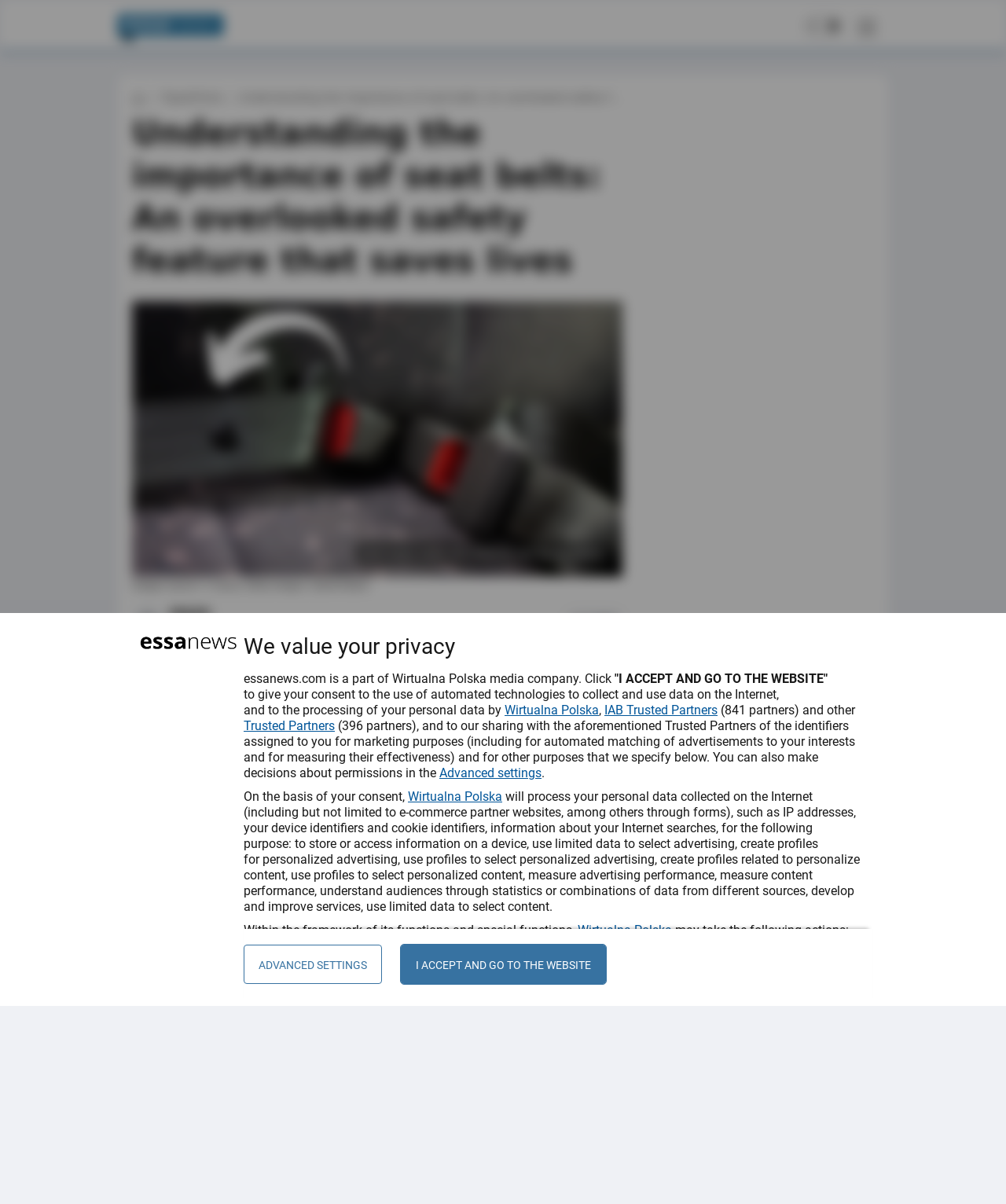Please identify the bounding box coordinates of the element that needs to be clicked to execute the following command: "Click the 'Trusted Partners' link". Provide the bounding box using four float numbers between 0 and 1, formatted as [left, top, right, bottom].

[0.656, 0.843, 0.747, 0.855]